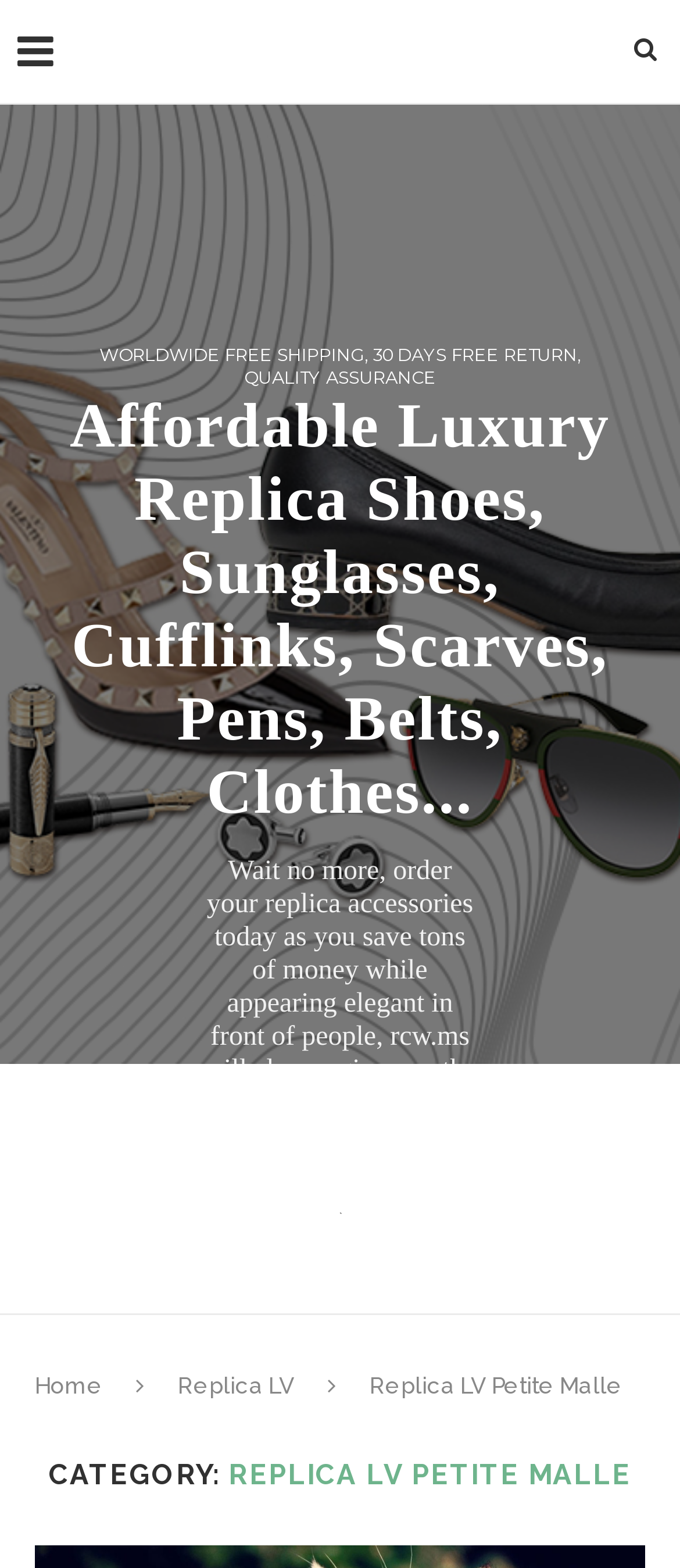Respond to the question below with a single word or phrase: What is the return policy?

30 days free return